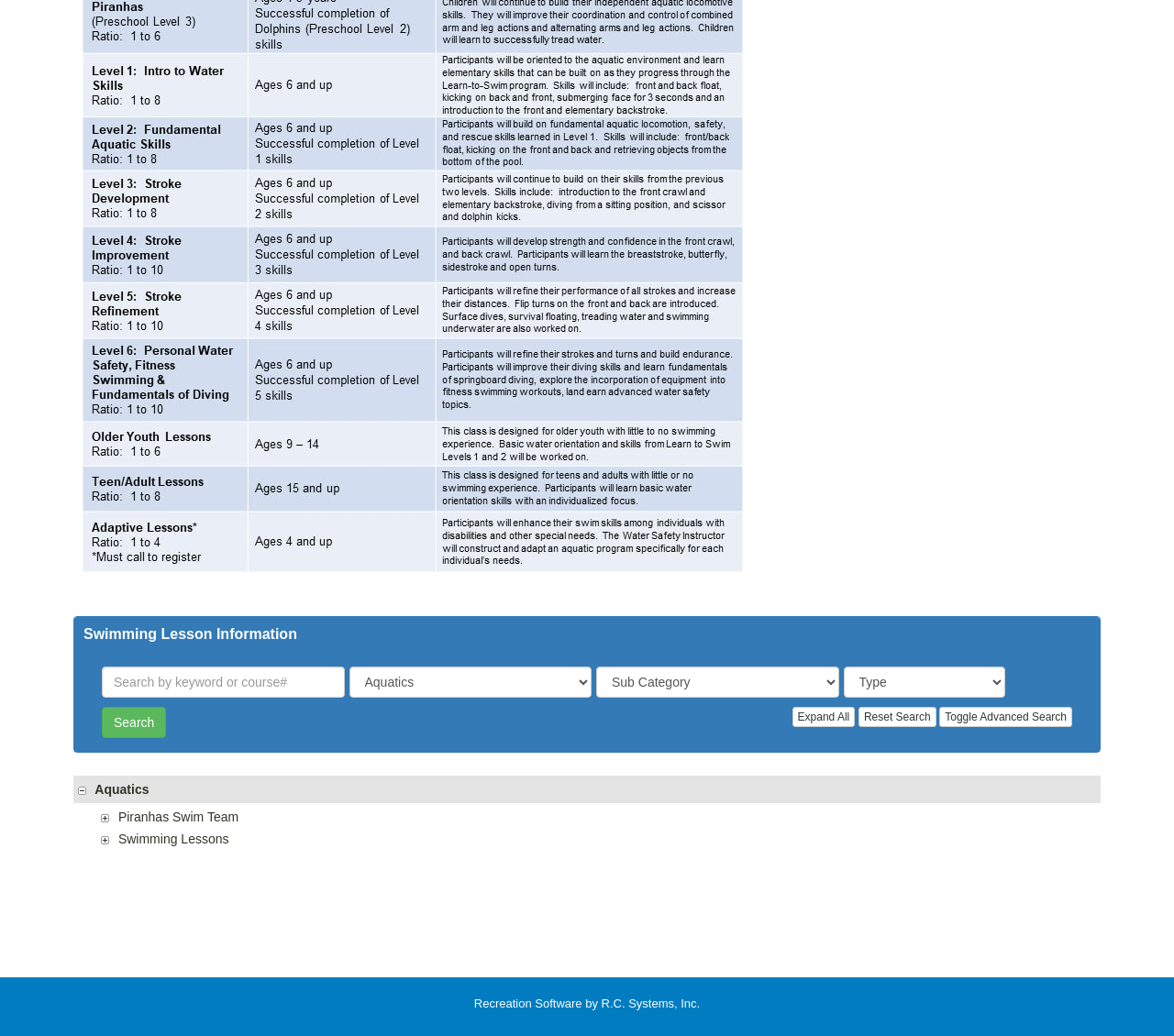How many buttons are there below the search bar?
Answer the question using a single word or phrase, according to the image.

3